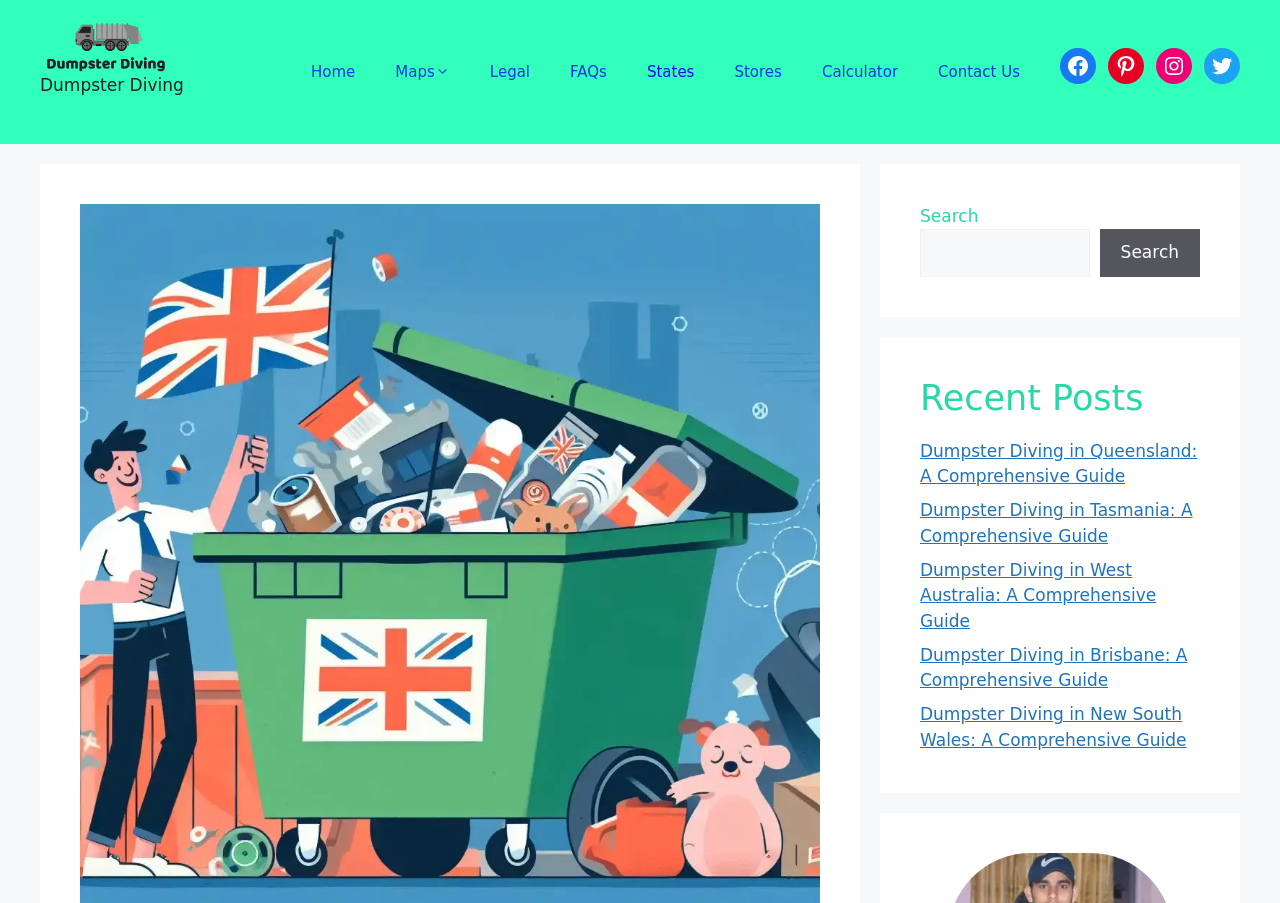Determine the bounding box coordinates for the element that should be clicked to follow this instruction: "Explore the page of Guildhall School of Music and Drama". The coordinates should be given as four float numbers between 0 and 1, in the format [left, top, right, bottom].

None